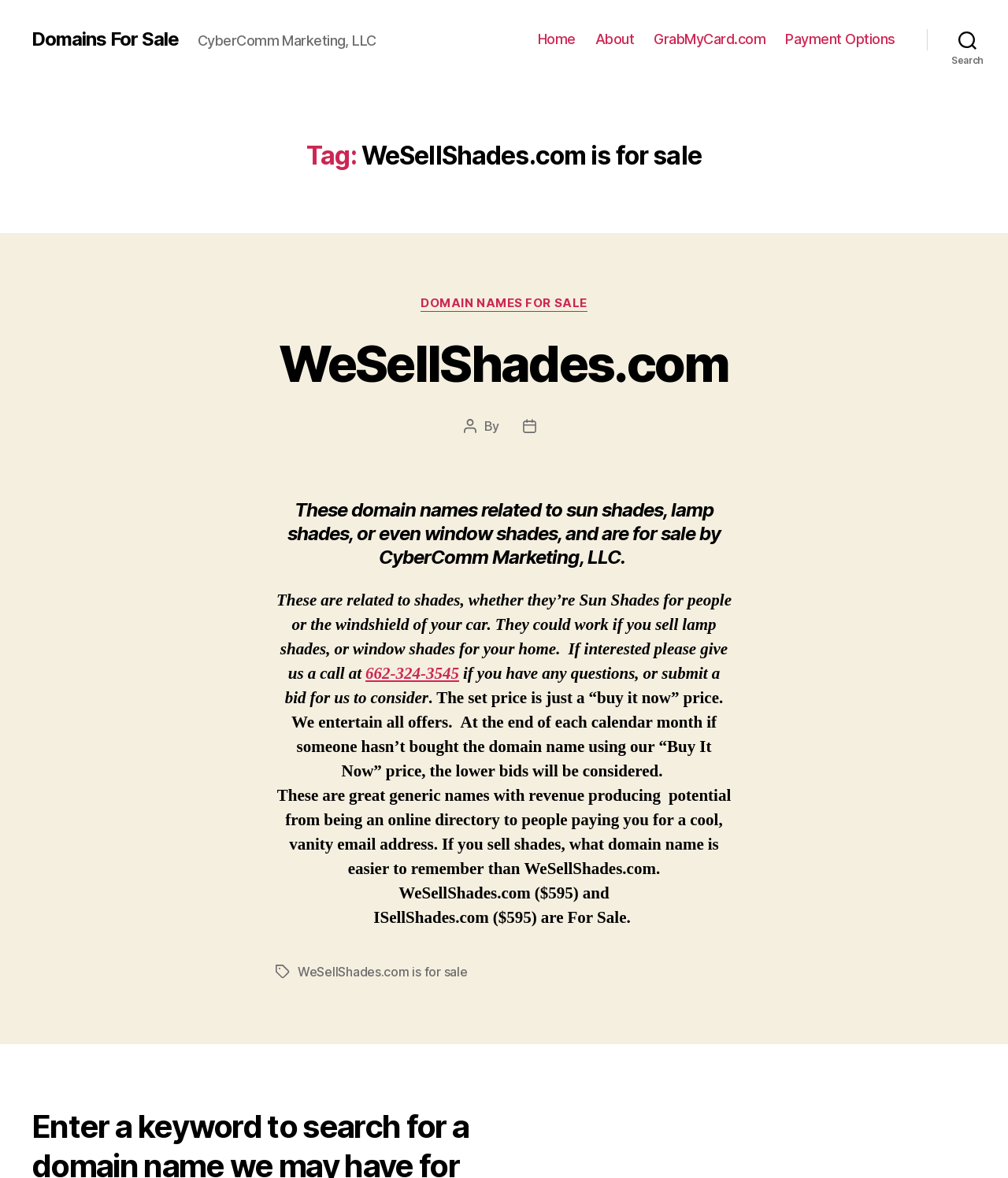Identify the bounding box coordinates of the clickable region necessary to fulfill the following instruction: "Search for a domain name". The bounding box coordinates should be four float numbers between 0 and 1, i.e., [left, top, right, bottom].

[0.92, 0.019, 1.0, 0.048]